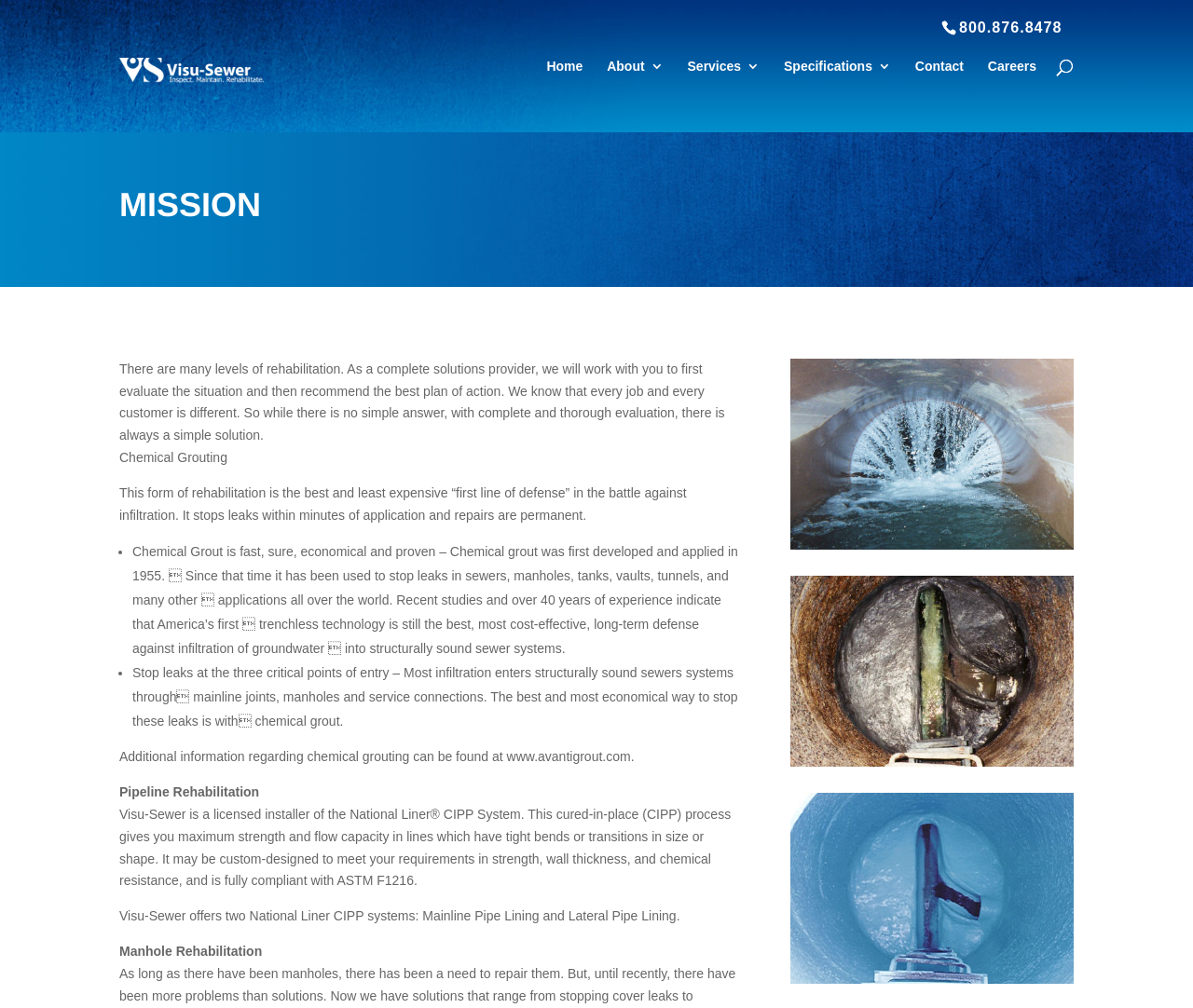What is the phone number on the webpage?
Please provide a single word or phrase in response based on the screenshot.

800.876.8478